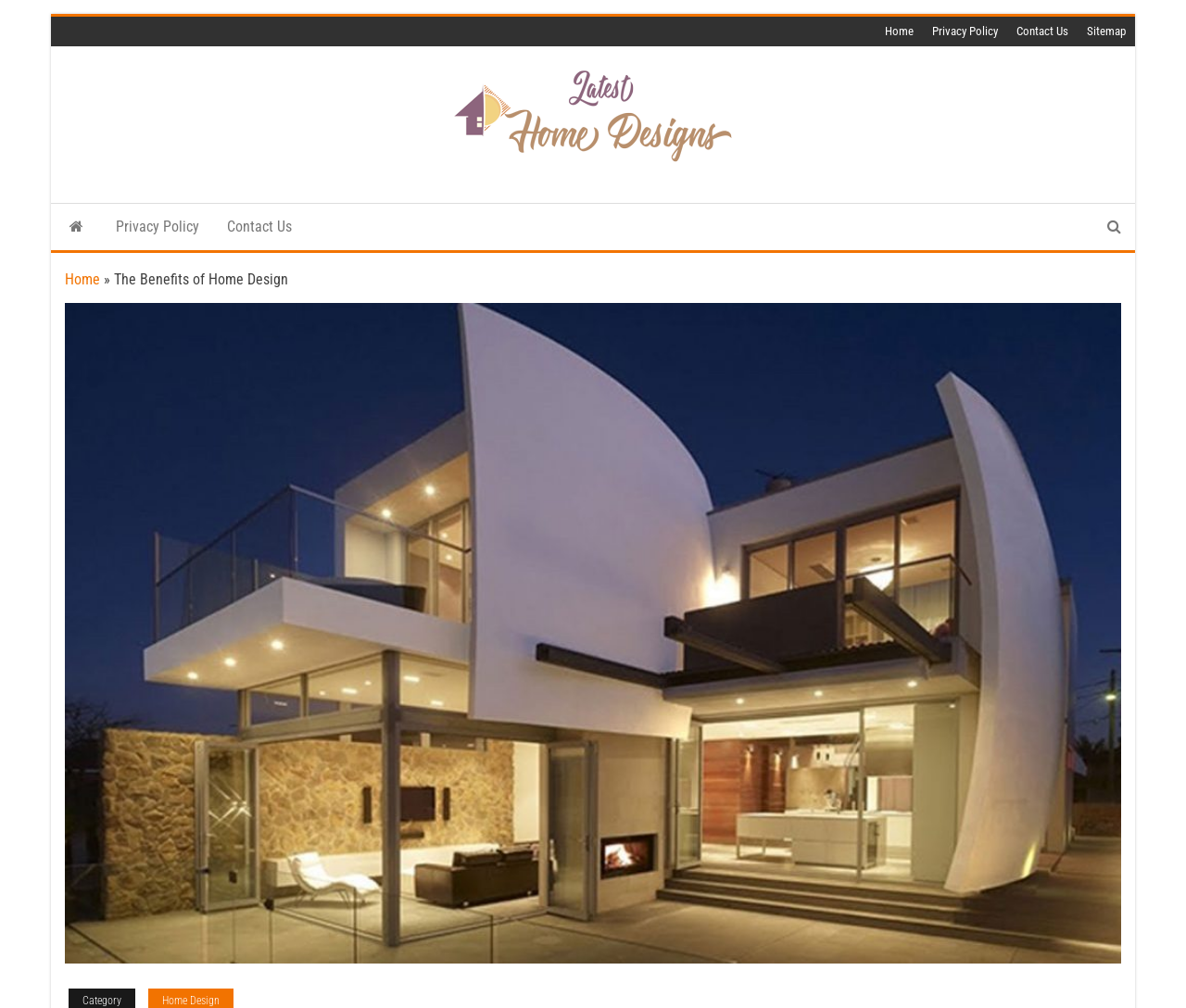Please provide the bounding box coordinates in the format (top-left x, top-left y, bottom-right x, bottom-right y). Remember, all values are floating point numbers between 0 and 1. What is the bounding box coordinate of the region described as: alt="Latest Home Designs"

[0.383, 0.105, 0.617, 0.122]